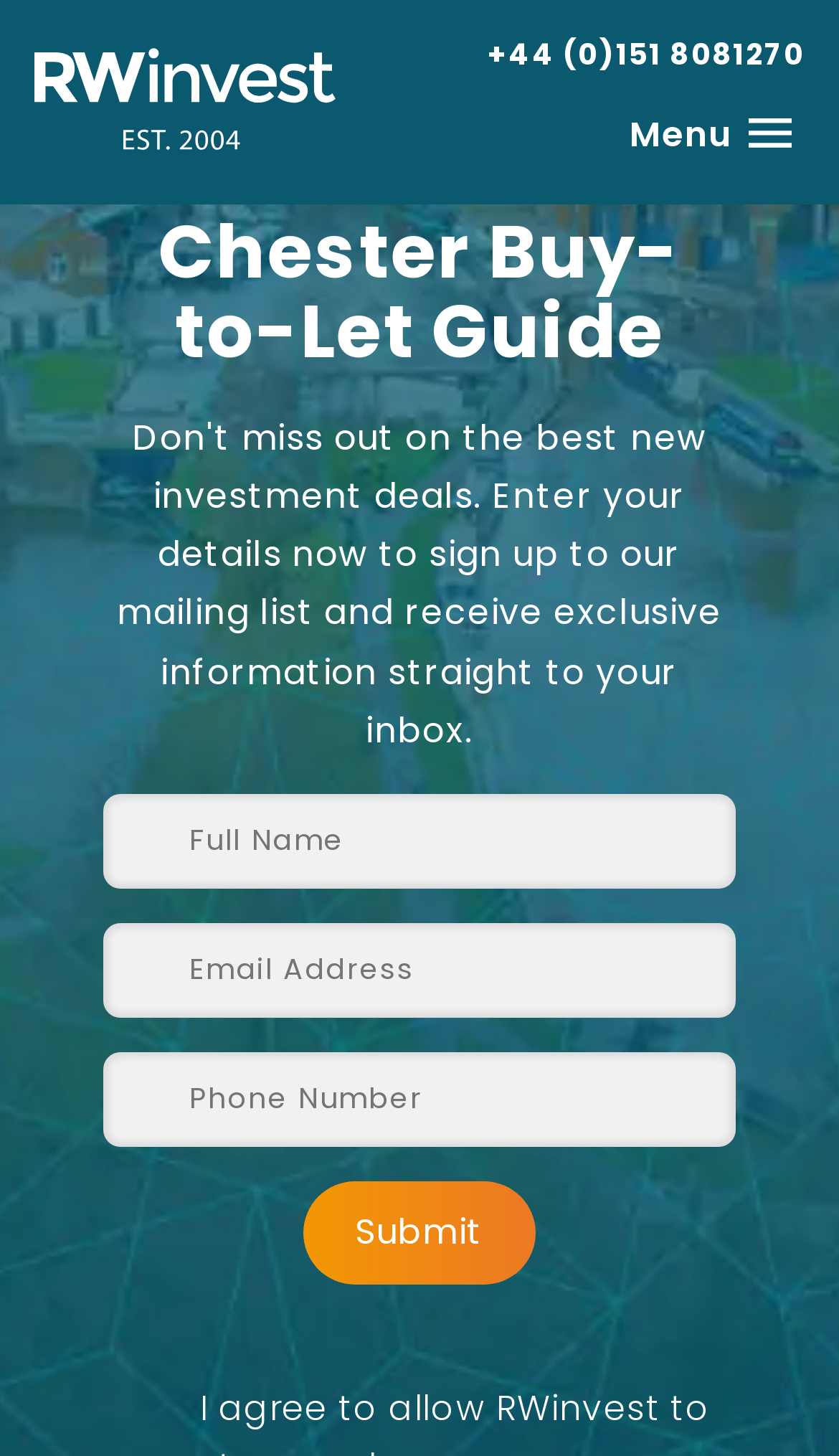Can you specify the bounding box coordinates of the area that needs to be clicked to fulfill the following instruction: "Click the RWinvest Home Page link"?

[0.041, 0.089, 0.4, 0.12]